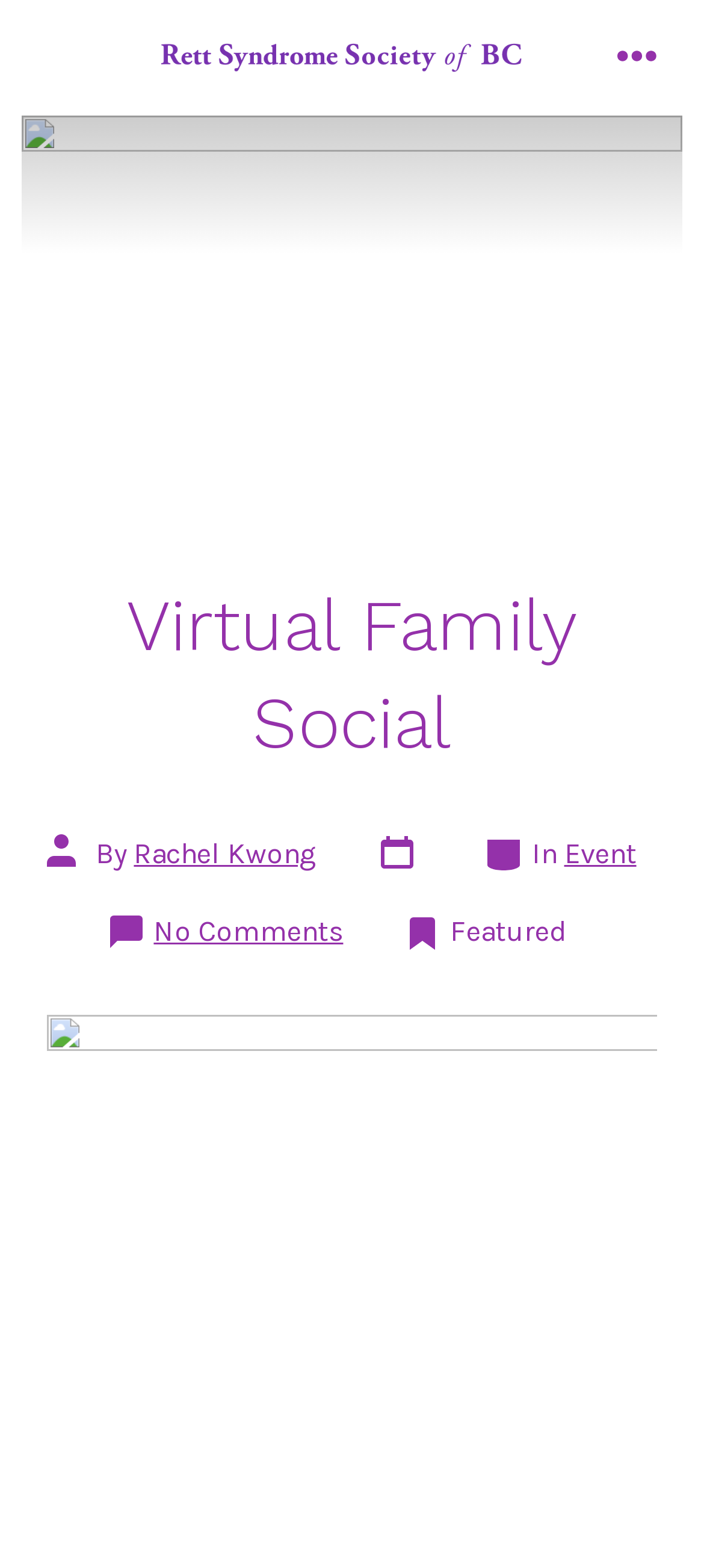Who is the author of the article?
Refer to the screenshot and respond with a concise word or phrase.

Rachel Kwong